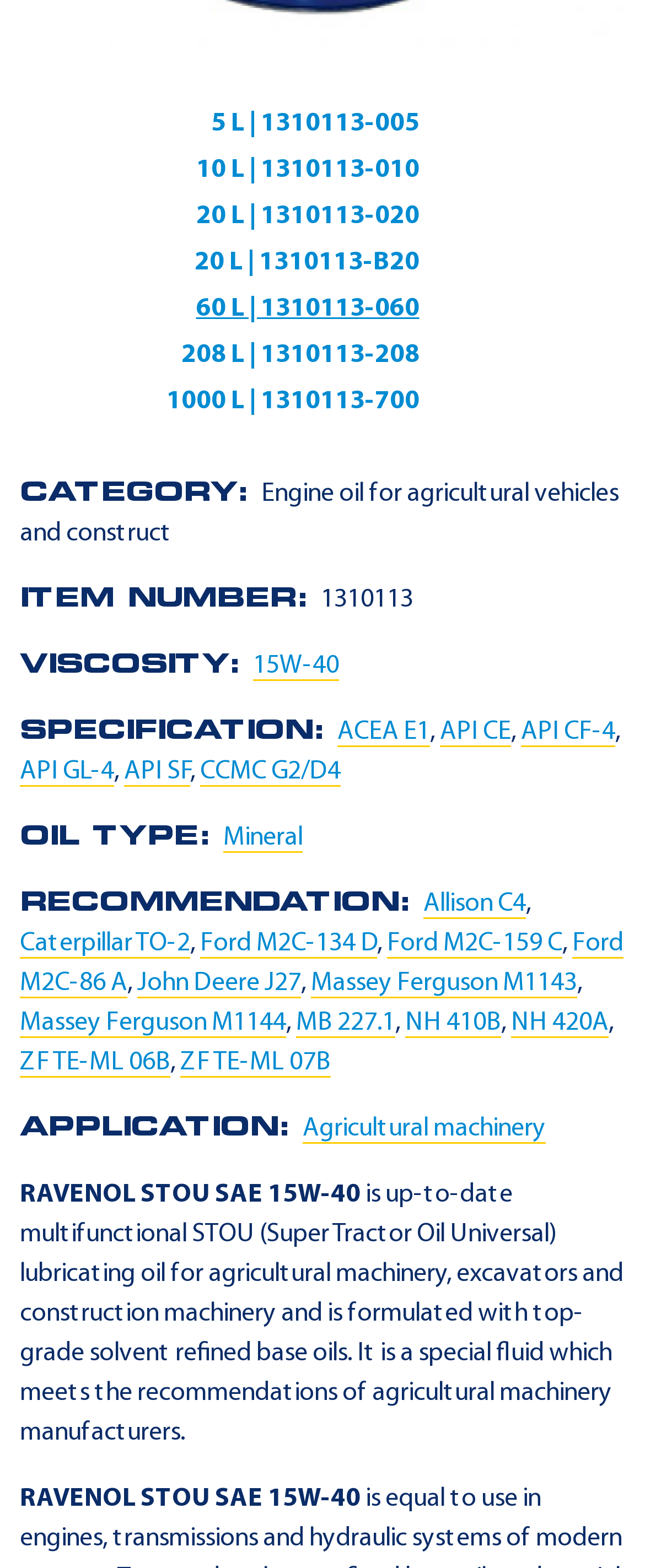Can you find the bounding box coordinates for the UI element given this description: "ZF TE-ML 07B"? Provide the coordinates as four float numbers between 0 and 1: [left, top, right, bottom].

[0.279, 0.669, 0.513, 0.687]